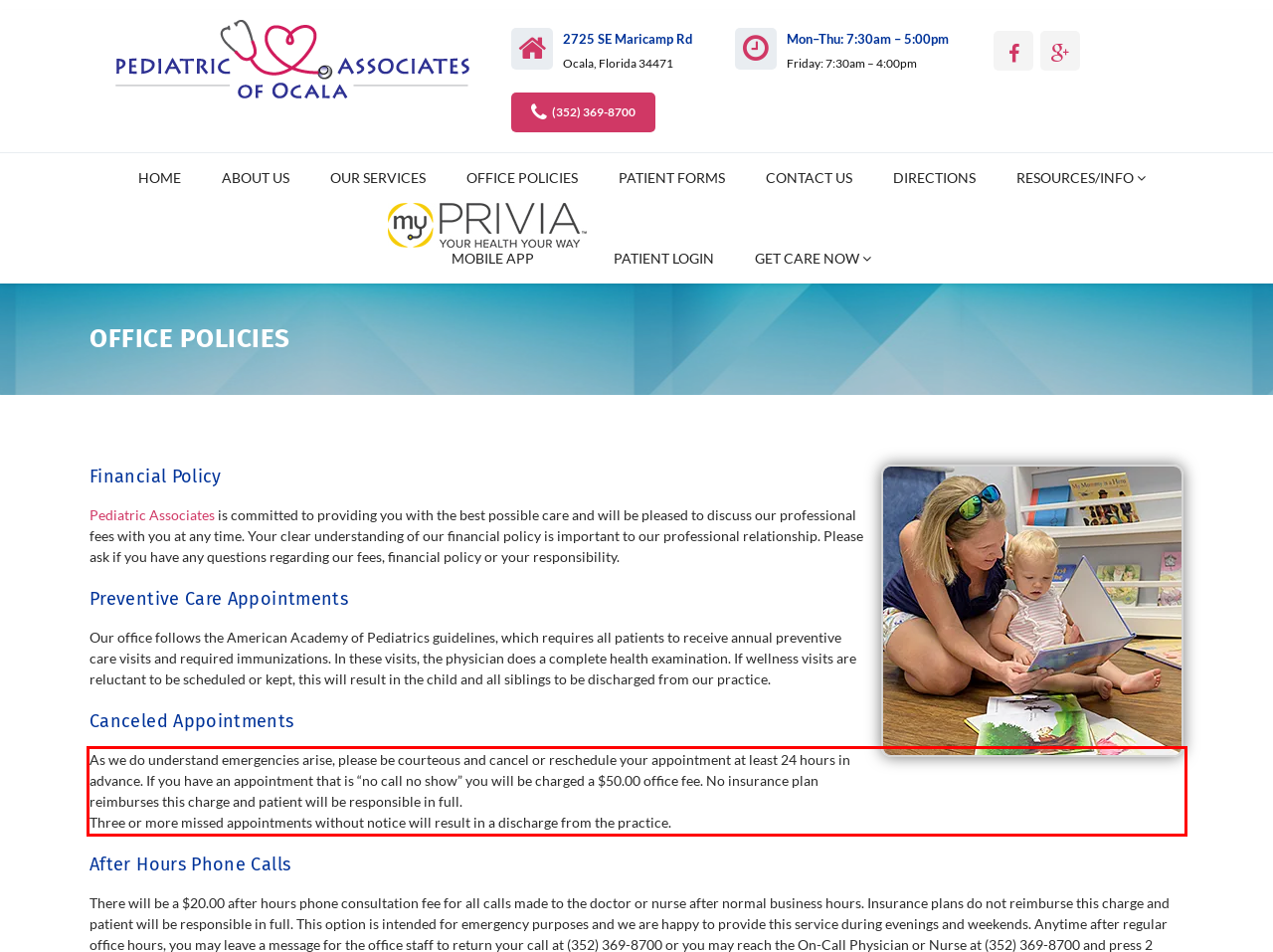You have a screenshot of a webpage where a UI element is enclosed in a red rectangle. Perform OCR to capture the text inside this red rectangle.

As we do understand emergencies arise, please be courteous and cancel or reschedule your appointment at least 24 hours in advance. If you have an appointment that is “no call no show” you will be charged a $50.00 office fee. No insurance plan reimburses this charge and patient will be responsible in full. Three or more missed appointments without notice will result in a discharge from the practice.